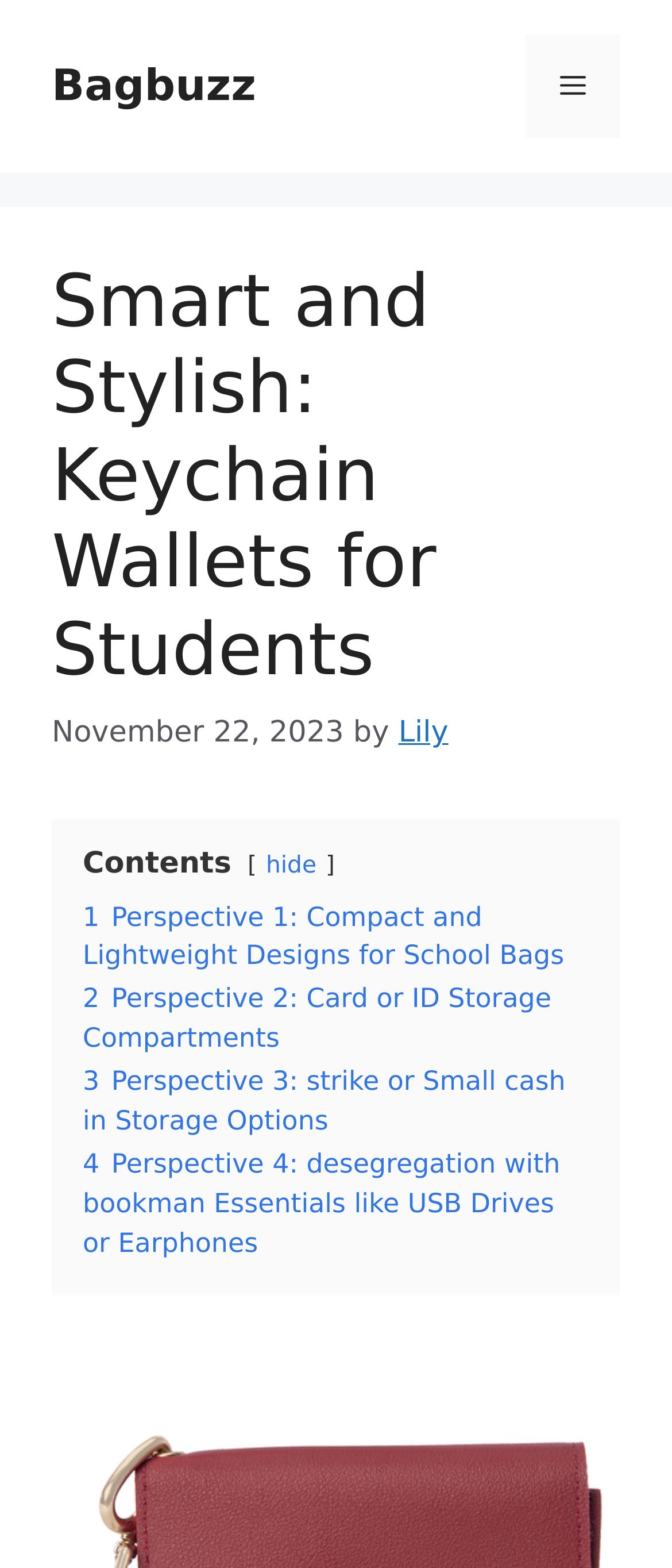Illustrate the webpage's structure and main components comprehensively.

The webpage is about keychain wallets for students, with a focus on compact and lightweight designs for school bags. At the top of the page, there is a banner that spans the entire width, containing a link to the "Bagbuzz" website. To the right of the banner, there is a navigation menu toggle button labeled "Menu".

Below the banner, there is a header section that takes up most of the page width. It contains a heading that reads "Smart and Stylish: Keychain Wallets for Students", followed by a timestamp indicating the publication date, "November 22, 2023", and the author's name, "Lily".

Underneath the header, there is a table of contents section that lists four perspectives on keychain wallets, each with a link to a corresponding section. The perspectives are: "Compact and Lightweight Designs for School Bags", "Card or ID Storage Compartments", "Small Cash Storage Options", and "Integration with Bookman Essentials like USB Drives or Earphones". The links are arranged vertically, with the first perspective at the top and the fourth at the bottom.

There are no images on the page. The overall layout is organized, with clear headings and concise text.